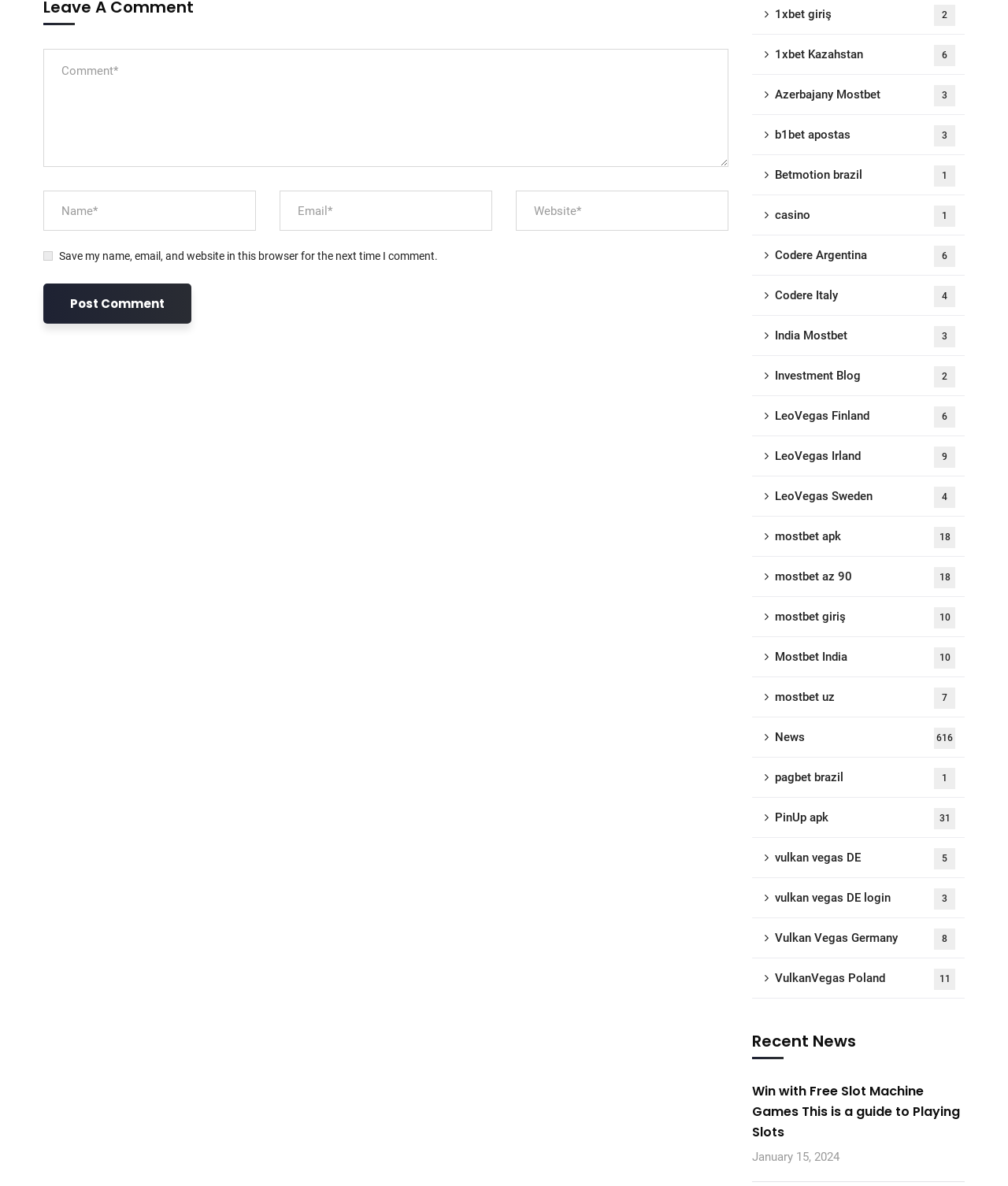Find the bounding box of the element with the following description: "Newsletter". The coordinates must be four float numbers between 0 and 1, formatted as [left, top, right, bottom].

None